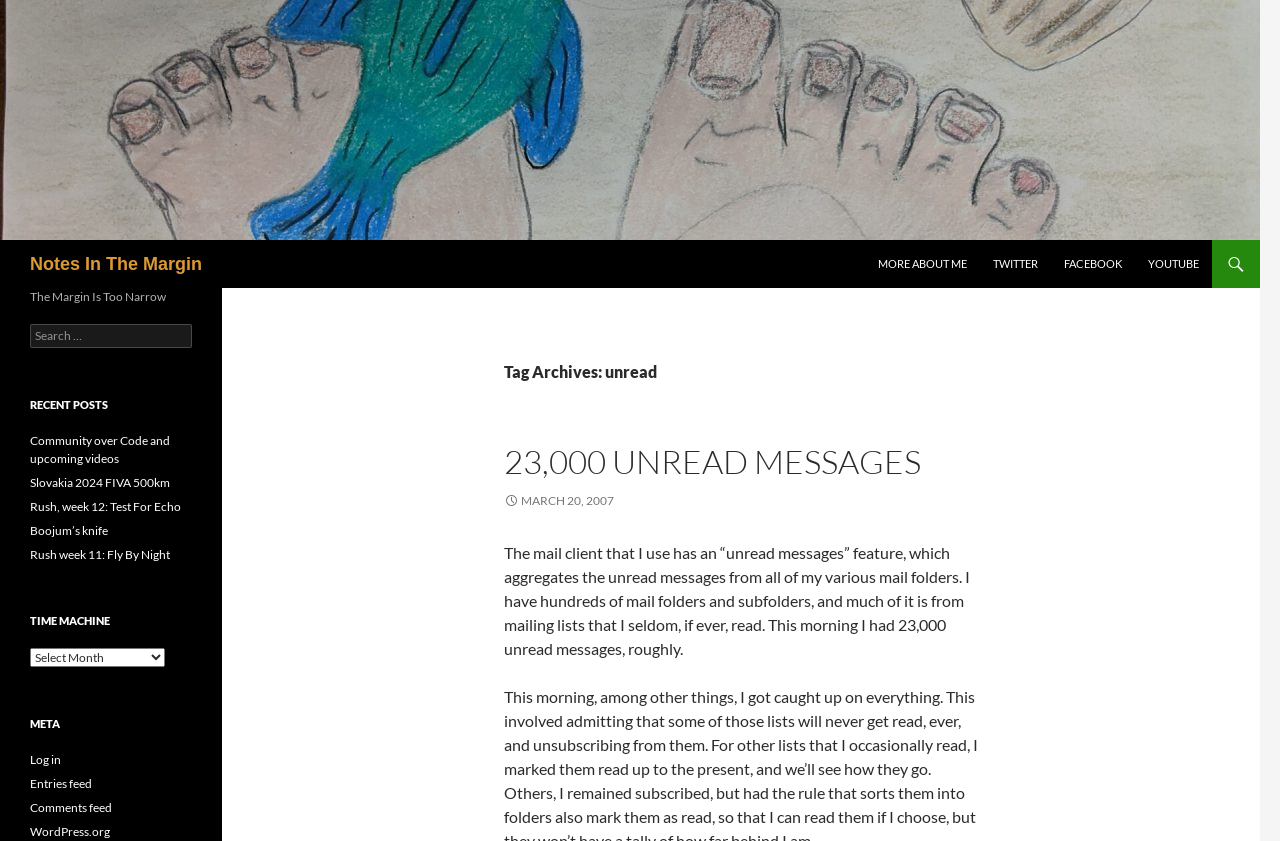Identify the bounding box coordinates of the clickable section necessary to follow the following instruction: "Check recent posts". The coordinates should be presented as four float numbers from 0 to 1, i.e., [left, top, right, bottom].

[0.023, 0.471, 0.15, 0.492]